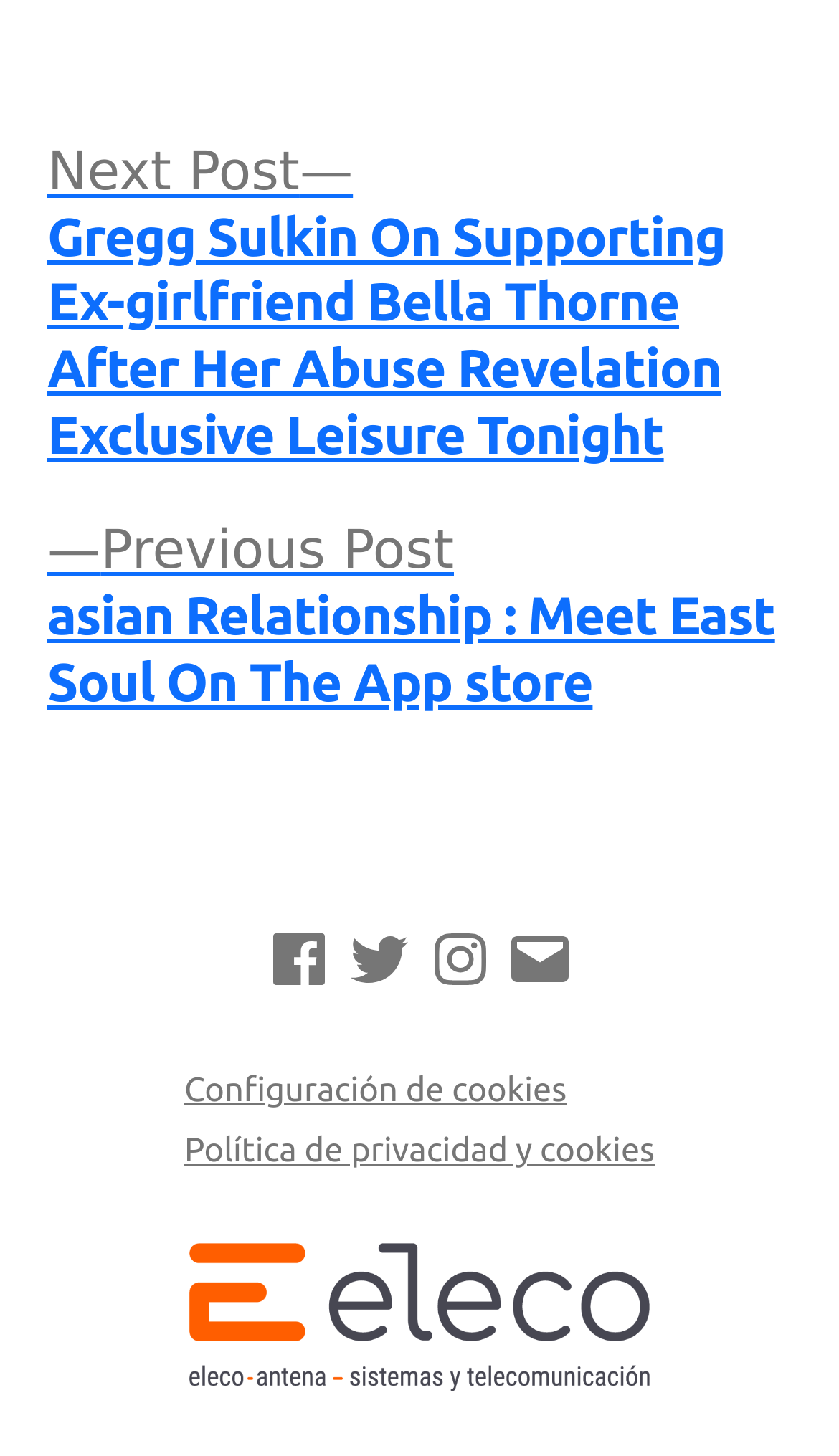Please pinpoint the bounding box coordinates for the region I should click to adhere to this instruction: "View next post".

[0.056, 0.095, 0.865, 0.321]